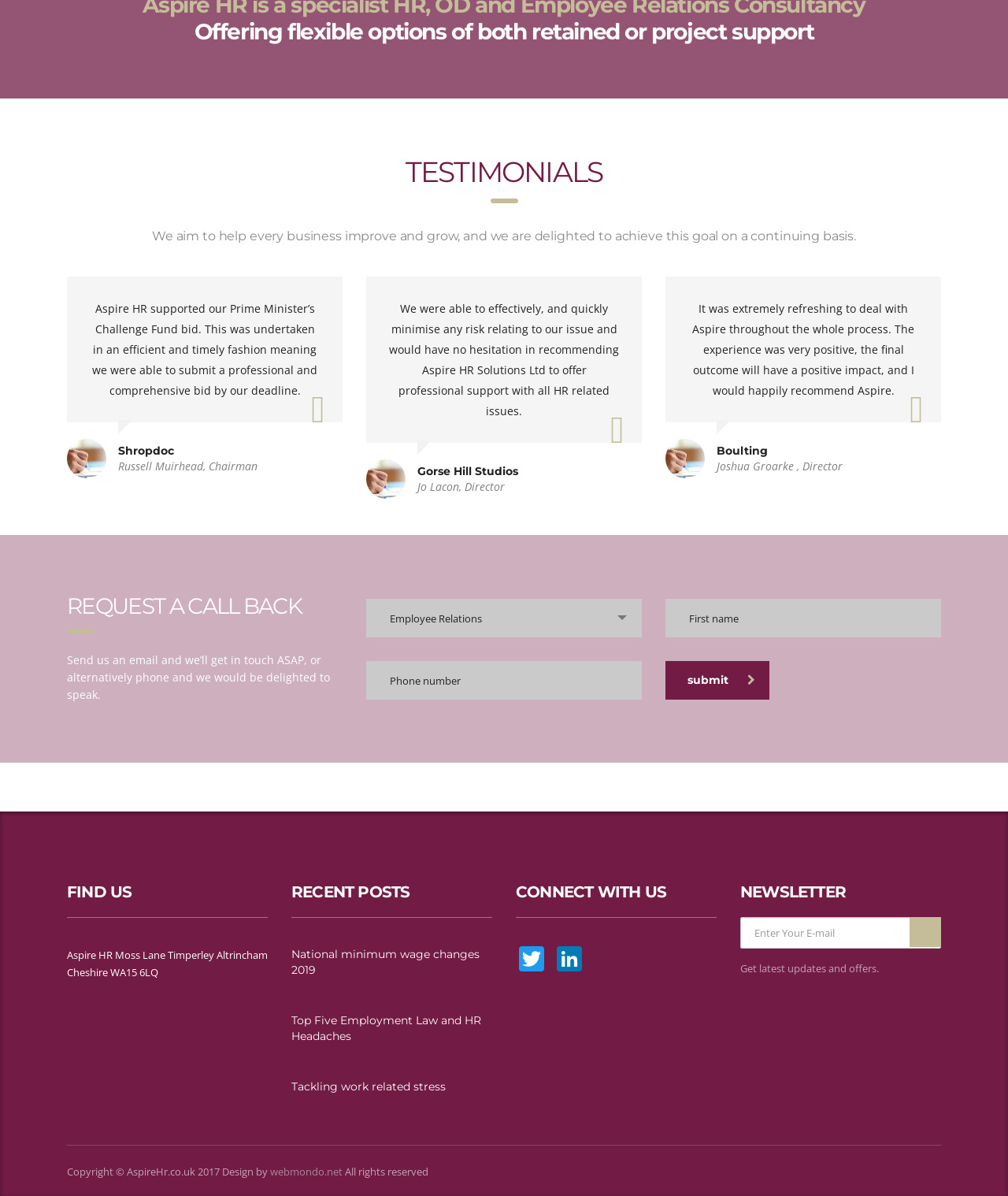Identify the bounding box coordinates of the region that needs to be clicked to carry out this instruction: "Request a call back". Provide these coordinates as four float numbers ranging from 0 to 1, i.e., [left, top, right, bottom].

[0.066, 0.483, 0.34, 0.529]